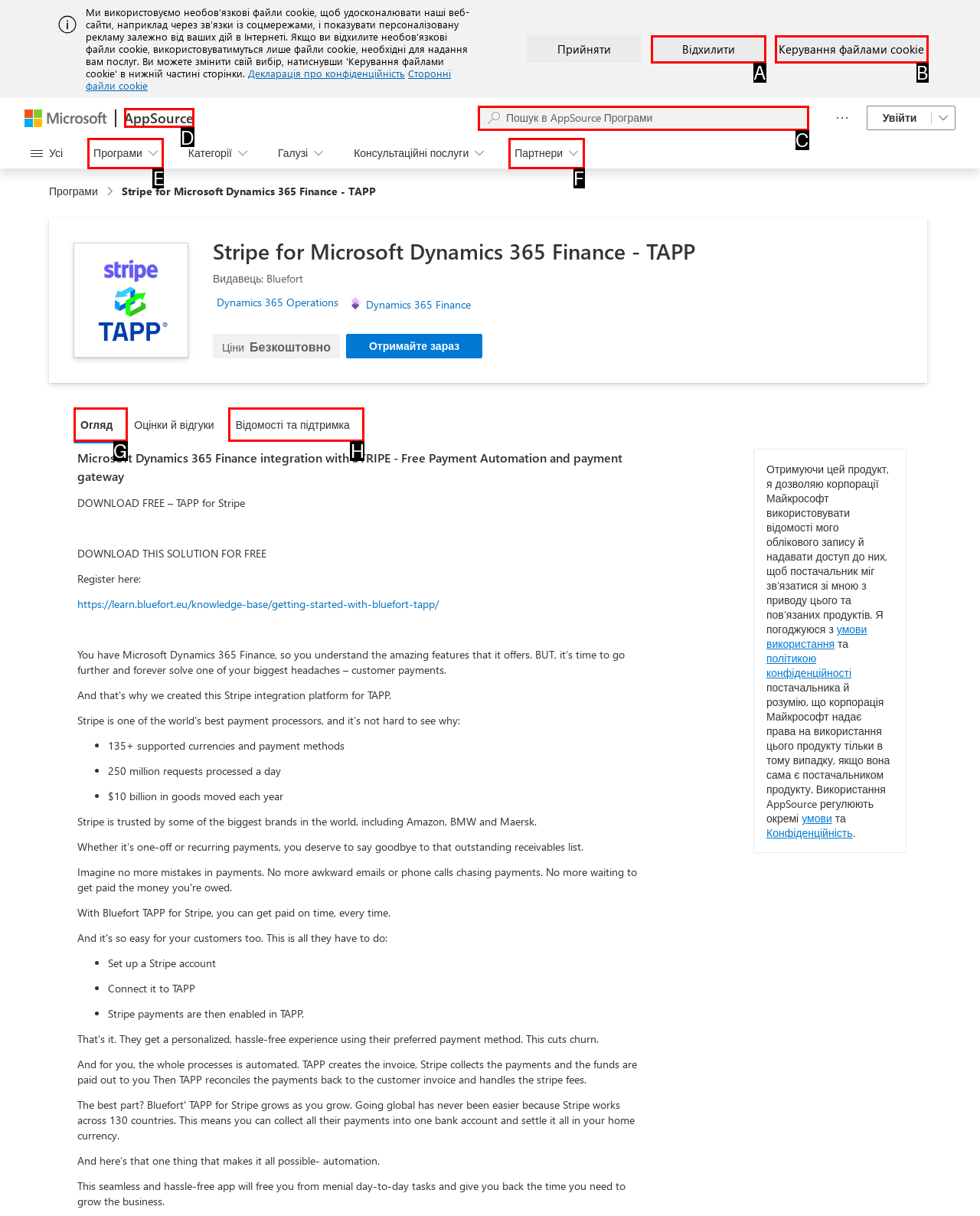Tell me which letter corresponds to the UI element that will allow you to Click the 'AppSource' button. Answer with the letter directly.

D